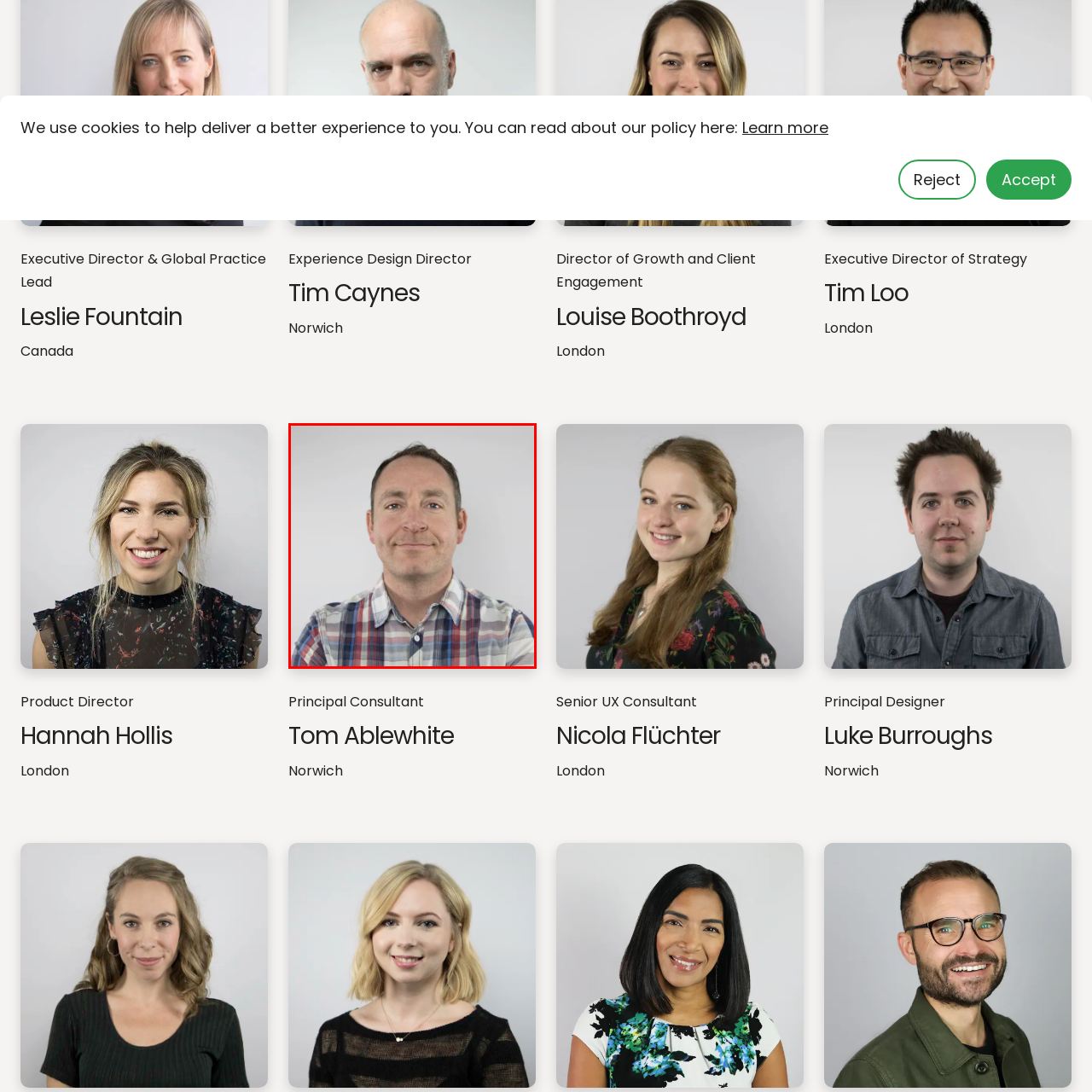Generate an in-depth caption for the image enclosed by the red boundary.

The image features Tom Ablewhite, who is a Principal Consultant based in Norwich. He is looking directly at the camera with a confident smile. Tom is wearing a colorful checkered shirt, which adds a casual yet professional touch to his appearance. The background is neutral, allowing his expression and attire to stand out. His role emphasizes experience and expertise in consulting, suggesting a friendly and approachable demeanor, which can be vital in client engagements.